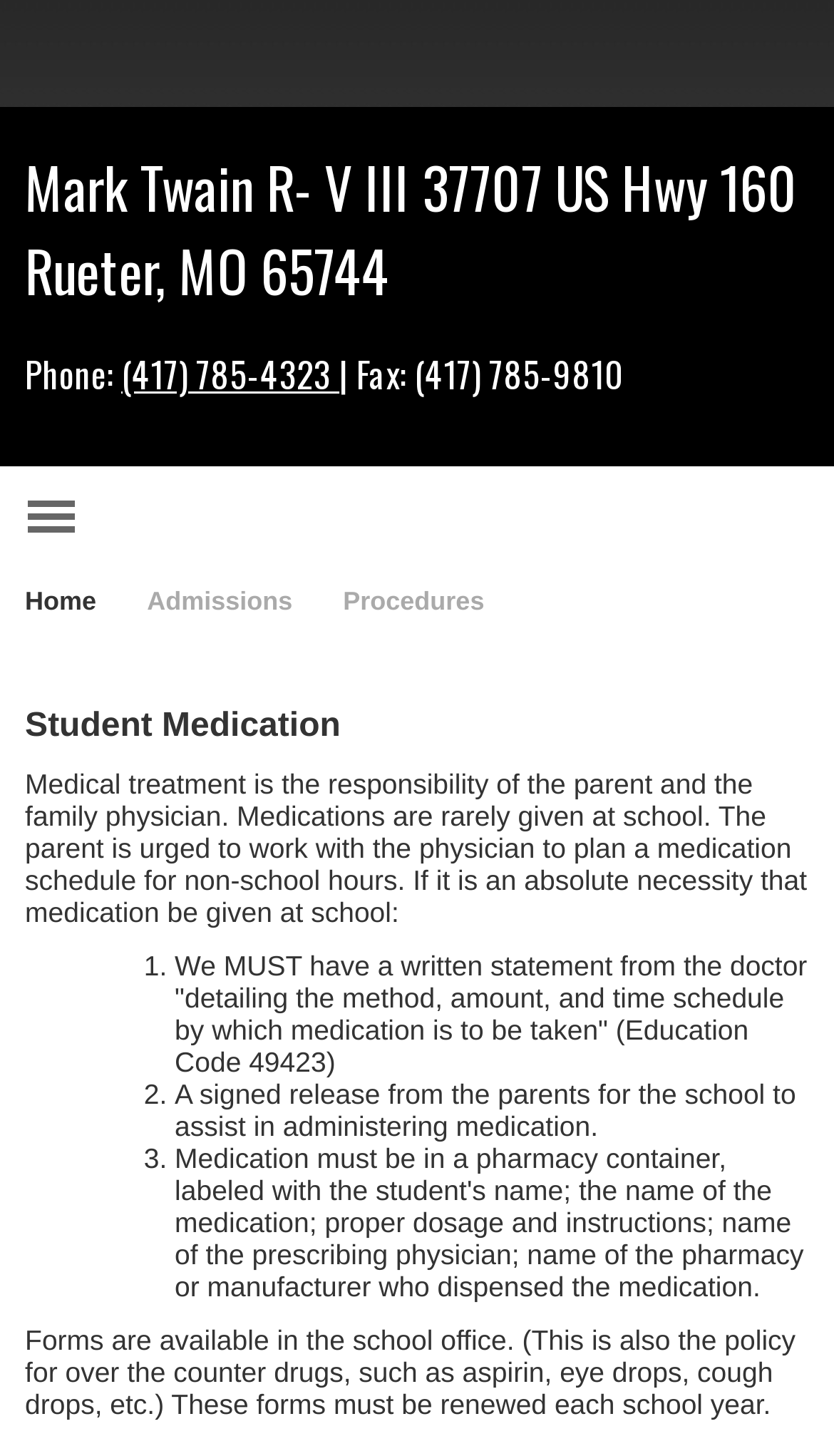Provide a comprehensive caption for the webpage.

The webpage is about Mark Twain Elementary School, located in Rueter, Missouri, in the Mark Twain R-VIII School District. At the top of the page, there is a heading displaying the school's address and contact information, including phone and fax numbers. Below the address, there is a link to an unknown destination, followed by a navigation menu with links to "Home" and "Admissions" on the left, and "Procedures" on the right.

Further down, there is a section focused on "Student Medication" with a brief introduction stating that medical treatment is the responsibility of the parent and the family physician. Below this introduction, there is a detailed policy statement explaining the requirements for administering medication at school, including a written statement from the doctor and a signed release from the parents. This policy is presented in a numbered list with three points, each with a brief description.

At the bottom of the page, there is a note stating that forms for administering medication are available in the school office and must be renewed each school year.